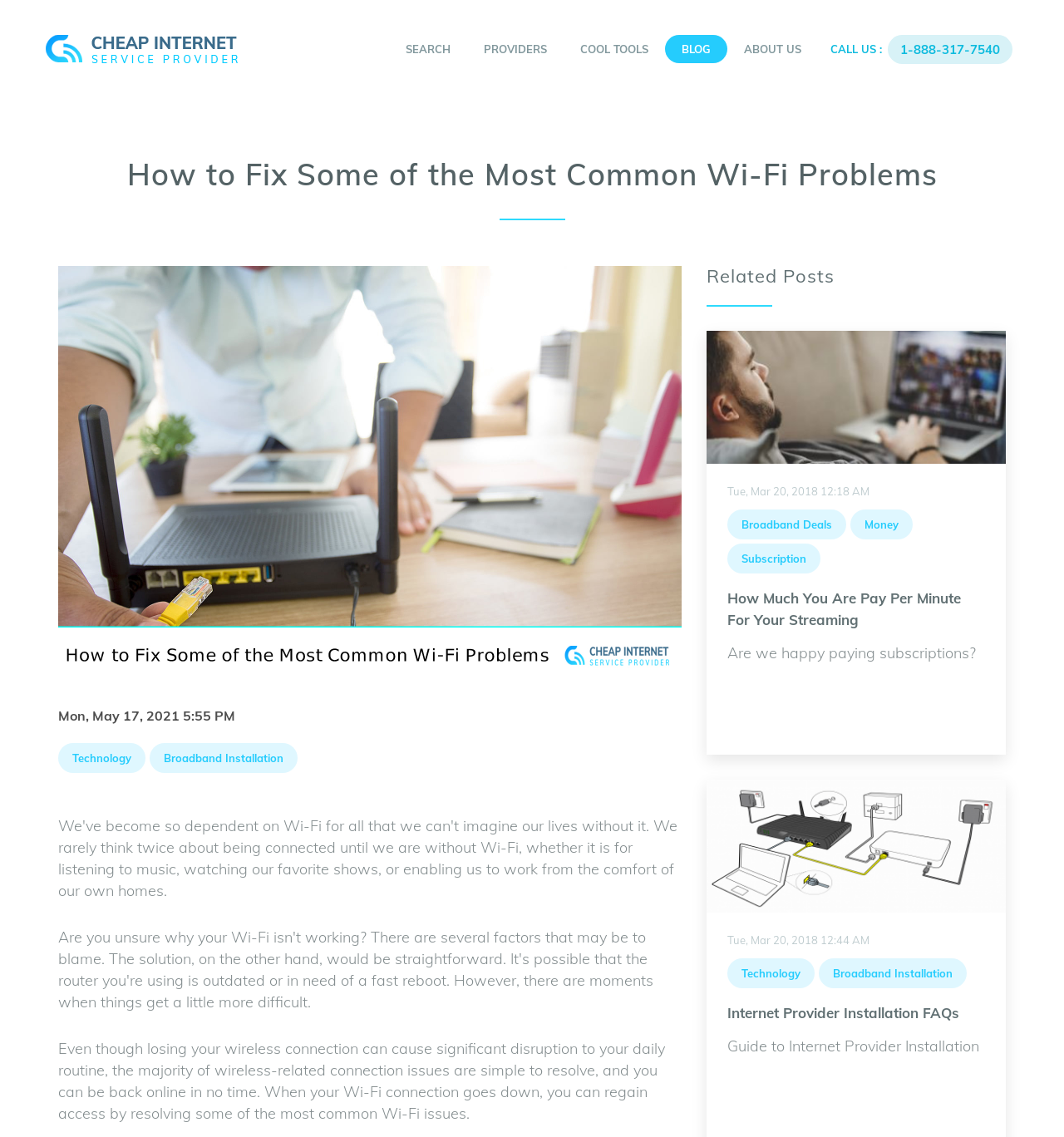Determine the bounding box coordinates of the clickable element to complete this instruction: "search for something". Provide the coordinates in the format of four float numbers between 0 and 1, [left, top, right, bottom].

[0.366, 0.031, 0.439, 0.056]